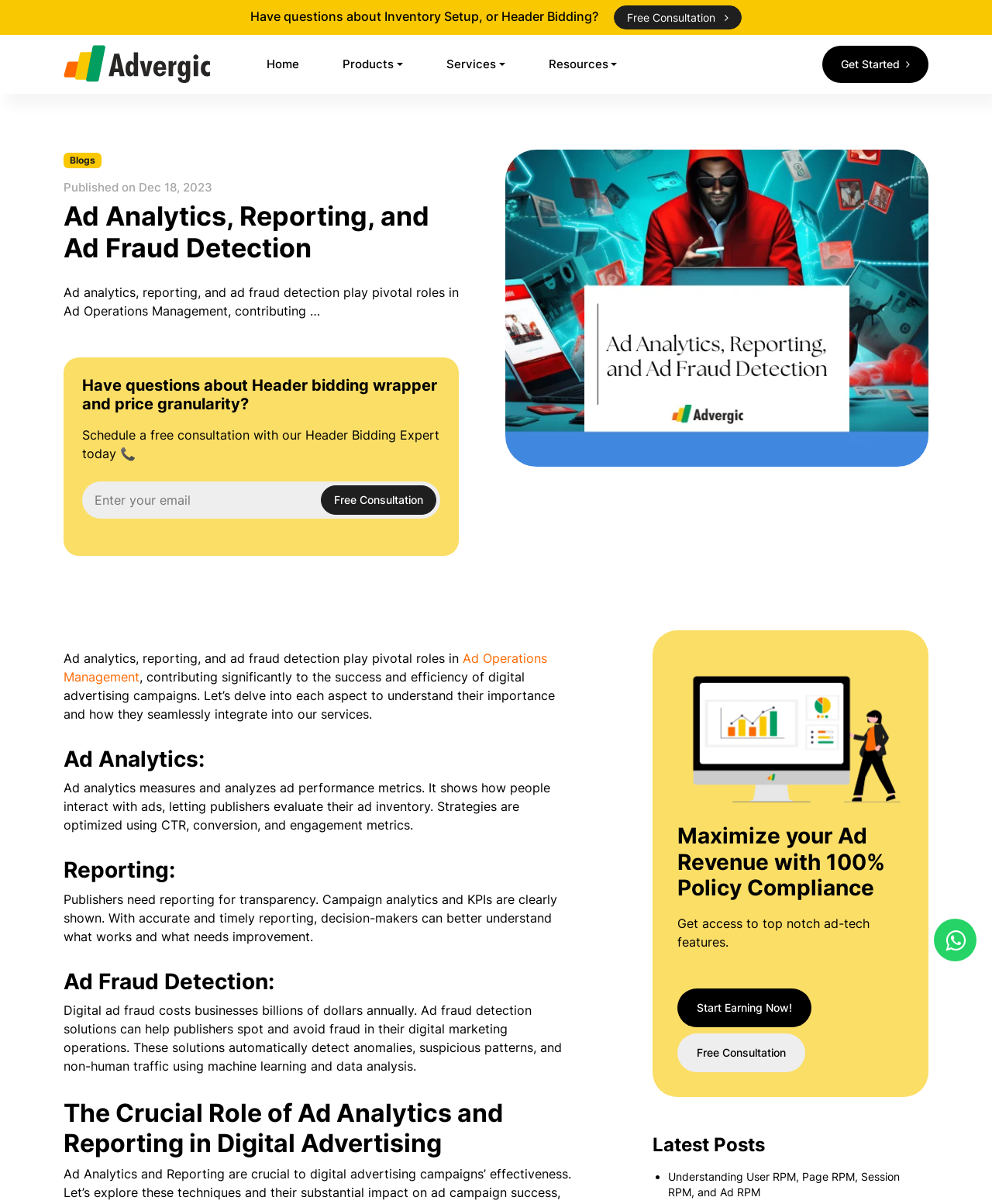Specify the bounding box coordinates for the region that must be clicked to perform the given instruction: "Click the Donate with PayPal button".

None